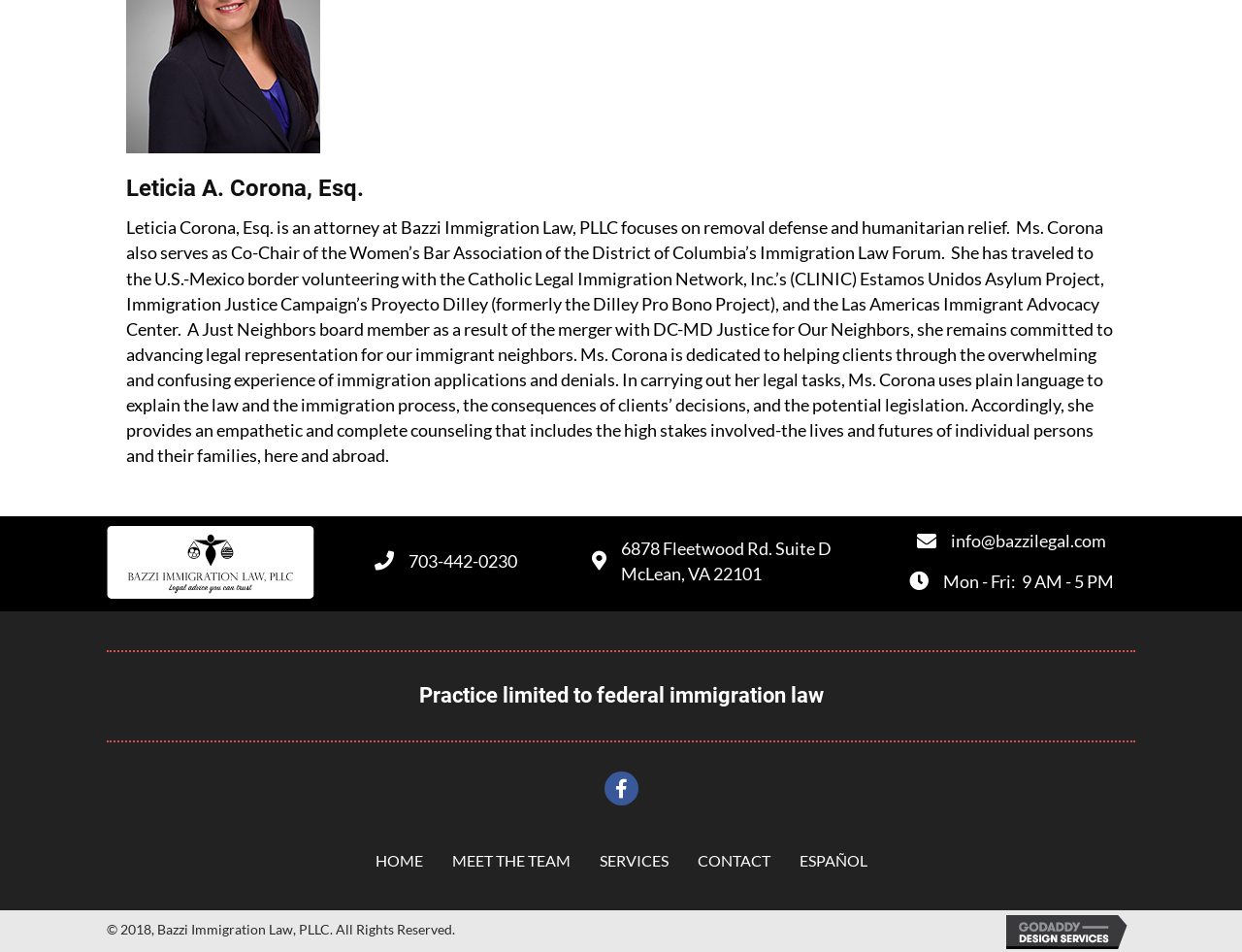Based on the element description Meet The Team, identify the bounding box of the UI element in the given webpage screenshot. The coordinates should be in the format (top-left x, top-left y, bottom-right x, bottom-right y) and must be between 0 and 1.

[0.352, 0.881, 0.471, 0.926]